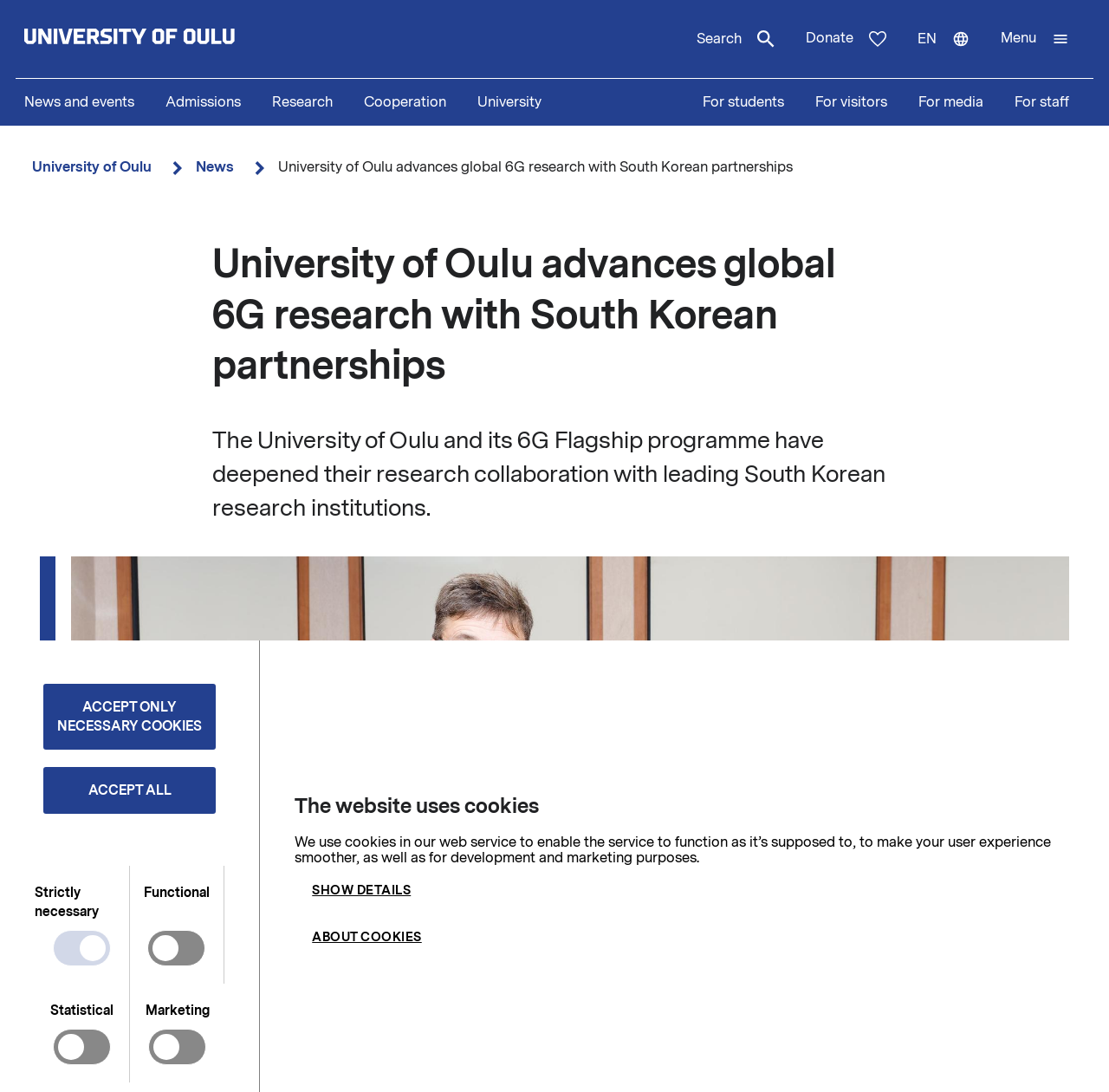Could you indicate the bounding box coordinates of the region to click in order to complete this instruction: "Donate".

[0.712, 0.0, 0.813, 0.071]